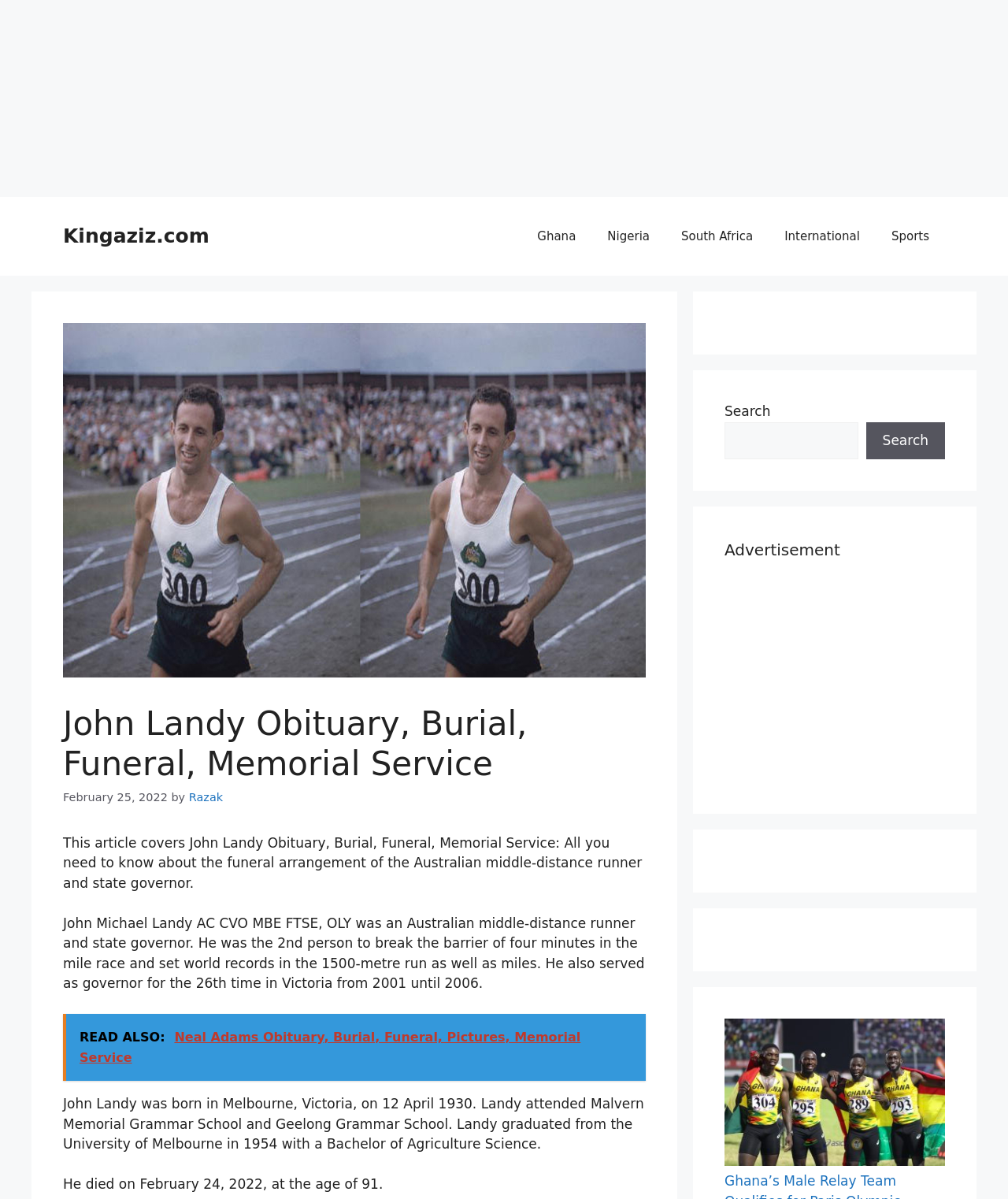Locate the bounding box coordinates of the clickable element to fulfill the following instruction: "Search for something". Provide the coordinates as four float numbers between 0 and 1 in the format [left, top, right, bottom].

[0.719, 0.352, 0.851, 0.383]